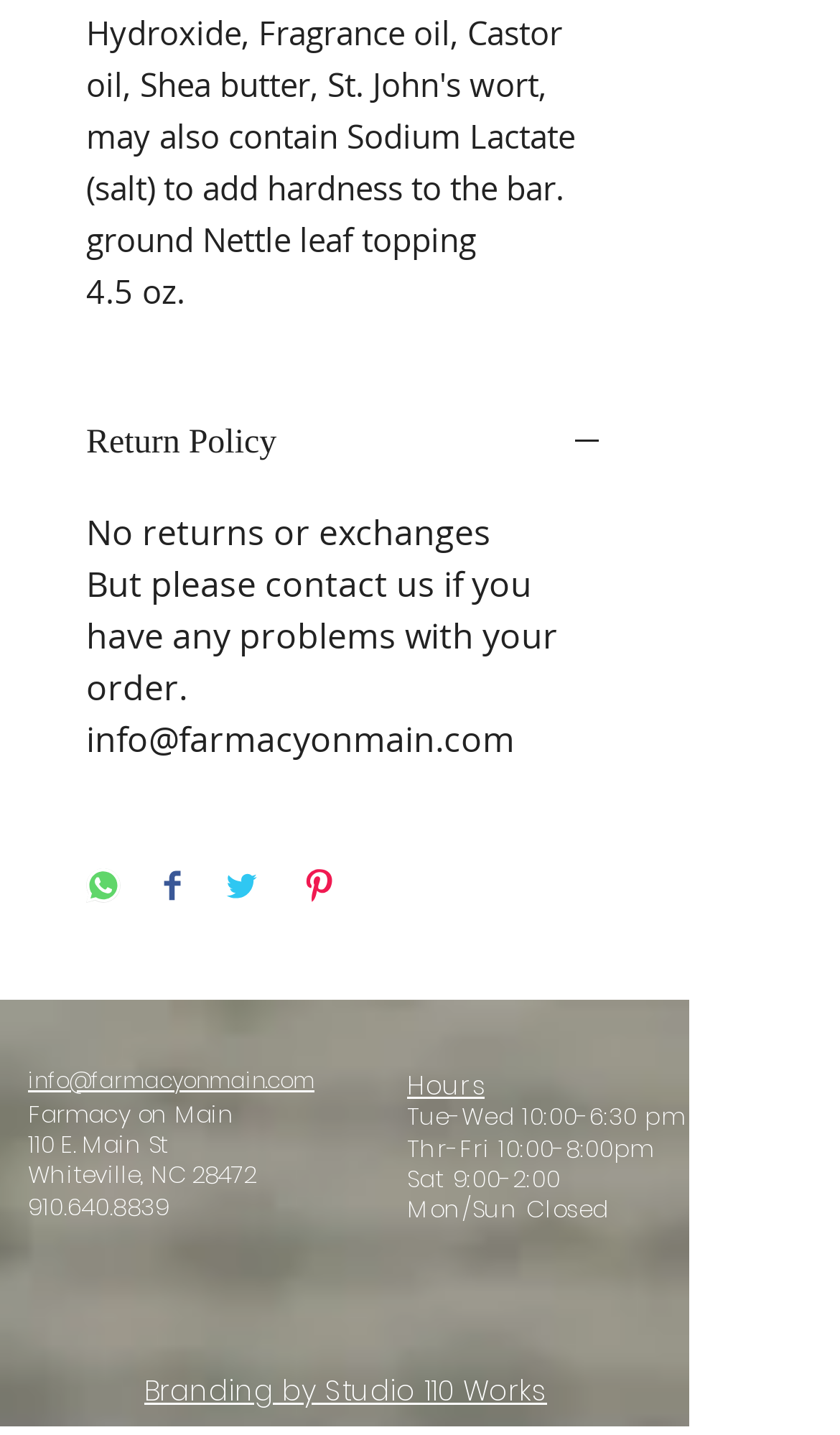Answer in one word or a short phrase: 
What is the weight of the product?

4.5 oz